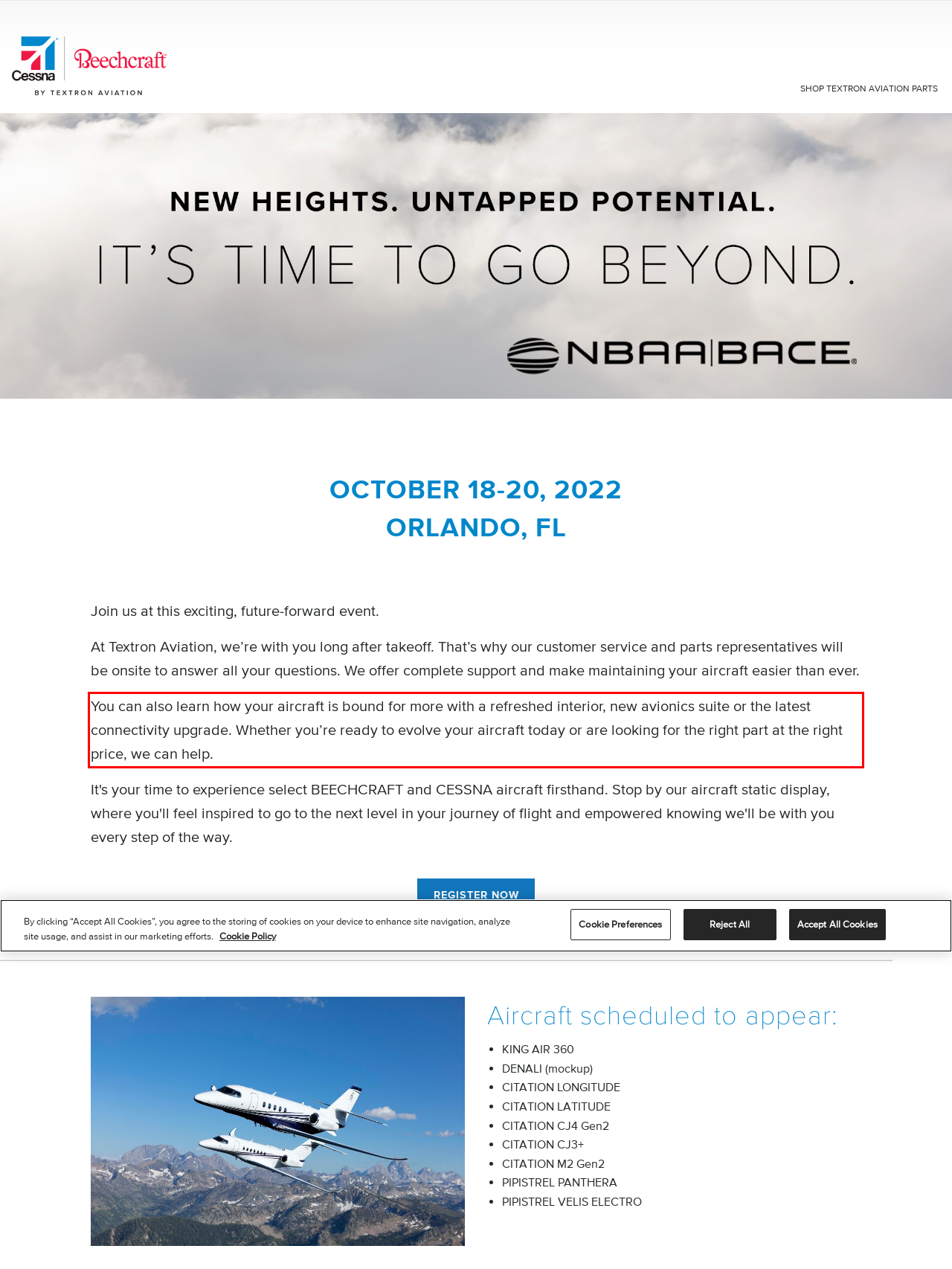Given the screenshot of the webpage, identify the red bounding box, and recognize the text content inside that red bounding box.

You can also learn how your aircraft is bound for more with a refreshed interior, new avionics suite or the latest connectivity upgrade. Whether you’re ready to evolve your aircraft today or are looking for the right part at the right price, we can help.